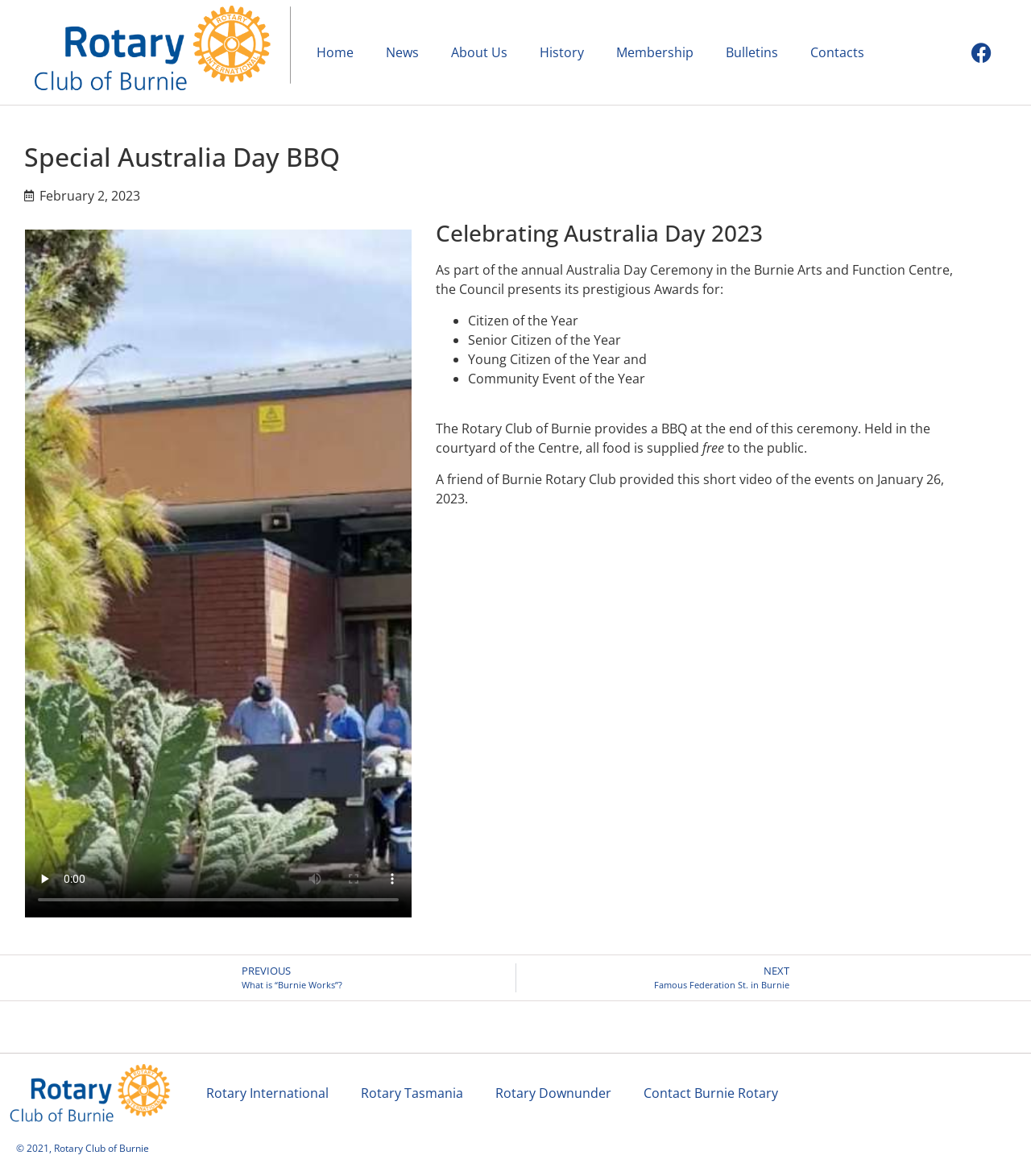What is the event celebrated in this webpage?
Based on the image, please offer an in-depth response to the question.

The webpage is celebrating Australia Day 2023, as indicated by the heading 'Celebrating Australia Day 2023' and the description of the annual Australia Day Ceremony in the Burnie Arts and Function Centre.